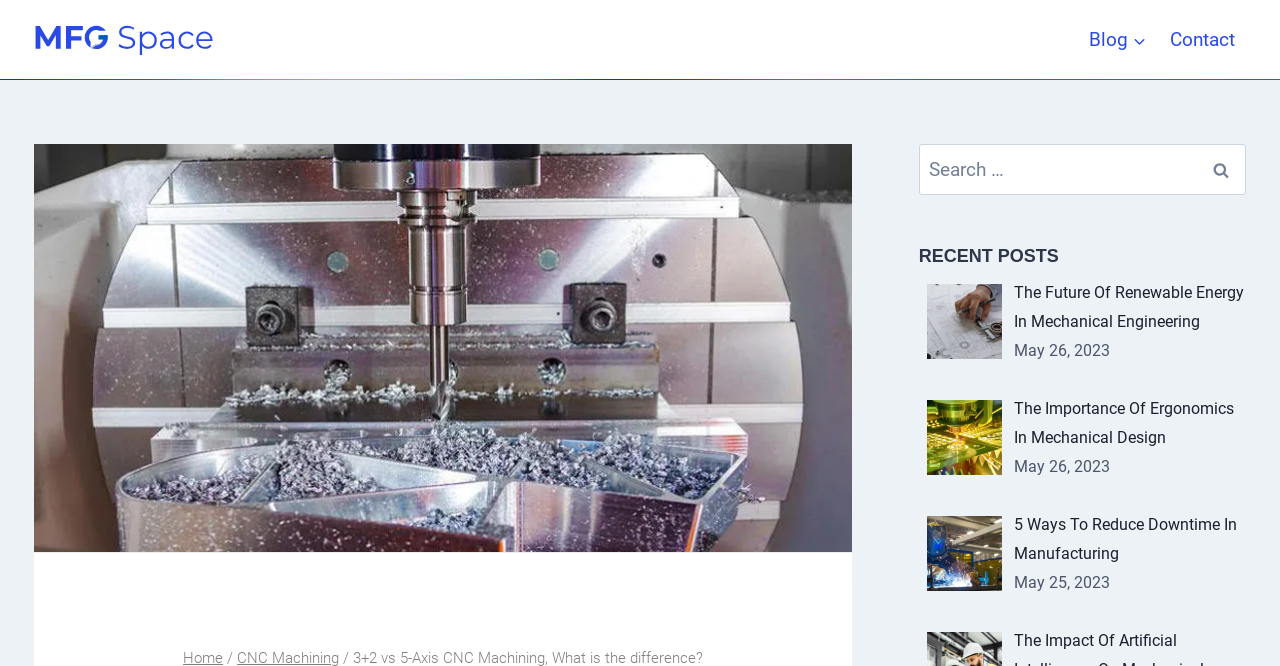From the details in the image, provide a thorough response to the question: What is the name of the website?

The name of the website can be found in the top-left corner of the webpage, where the logo 'MFG Space' is displayed.